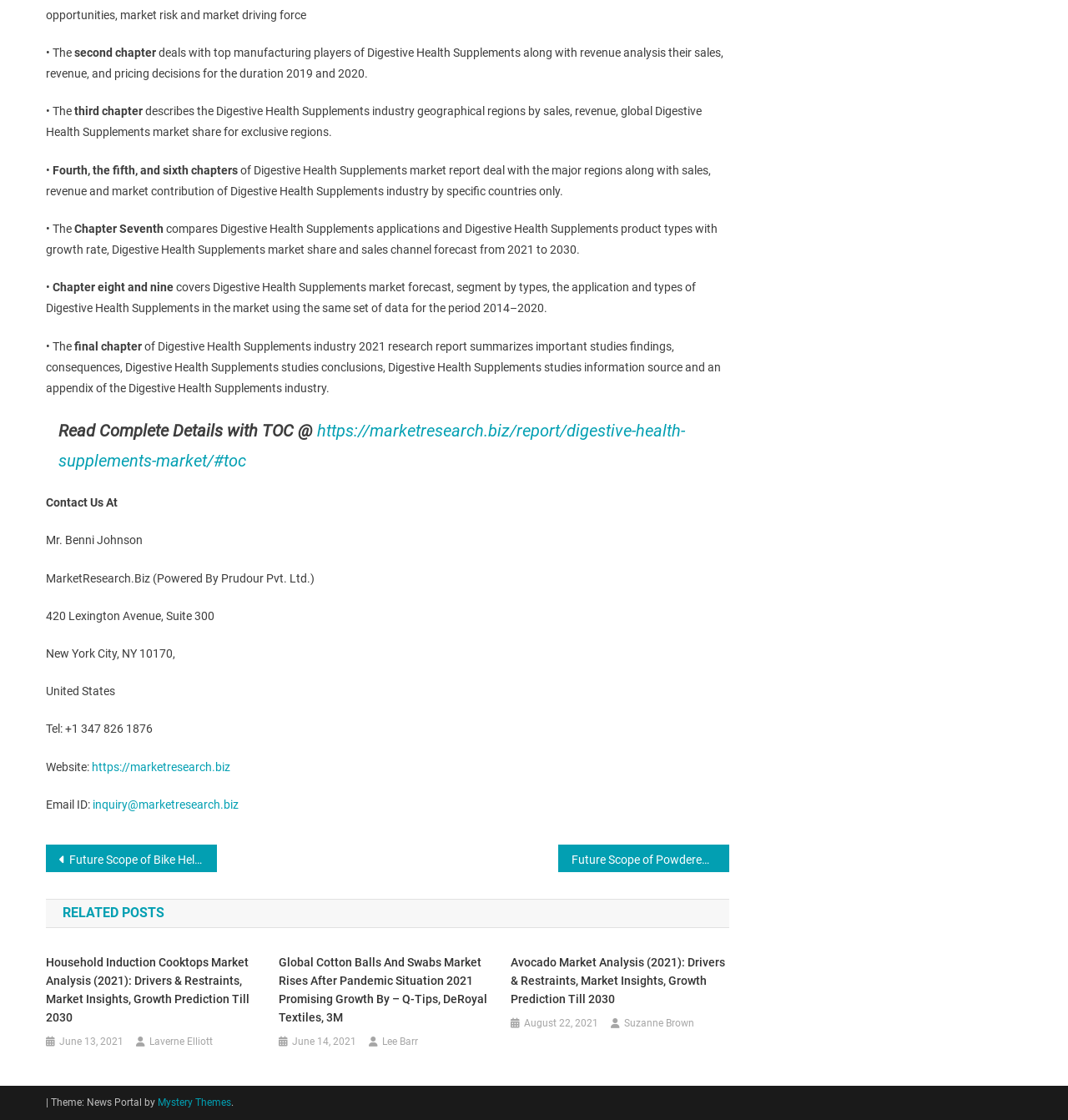Identify the bounding box of the HTML element described here: "Mystery Themes". Provide the coordinates as four float numbers between 0 and 1: [left, top, right, bottom].

[0.148, 0.979, 0.216, 0.989]